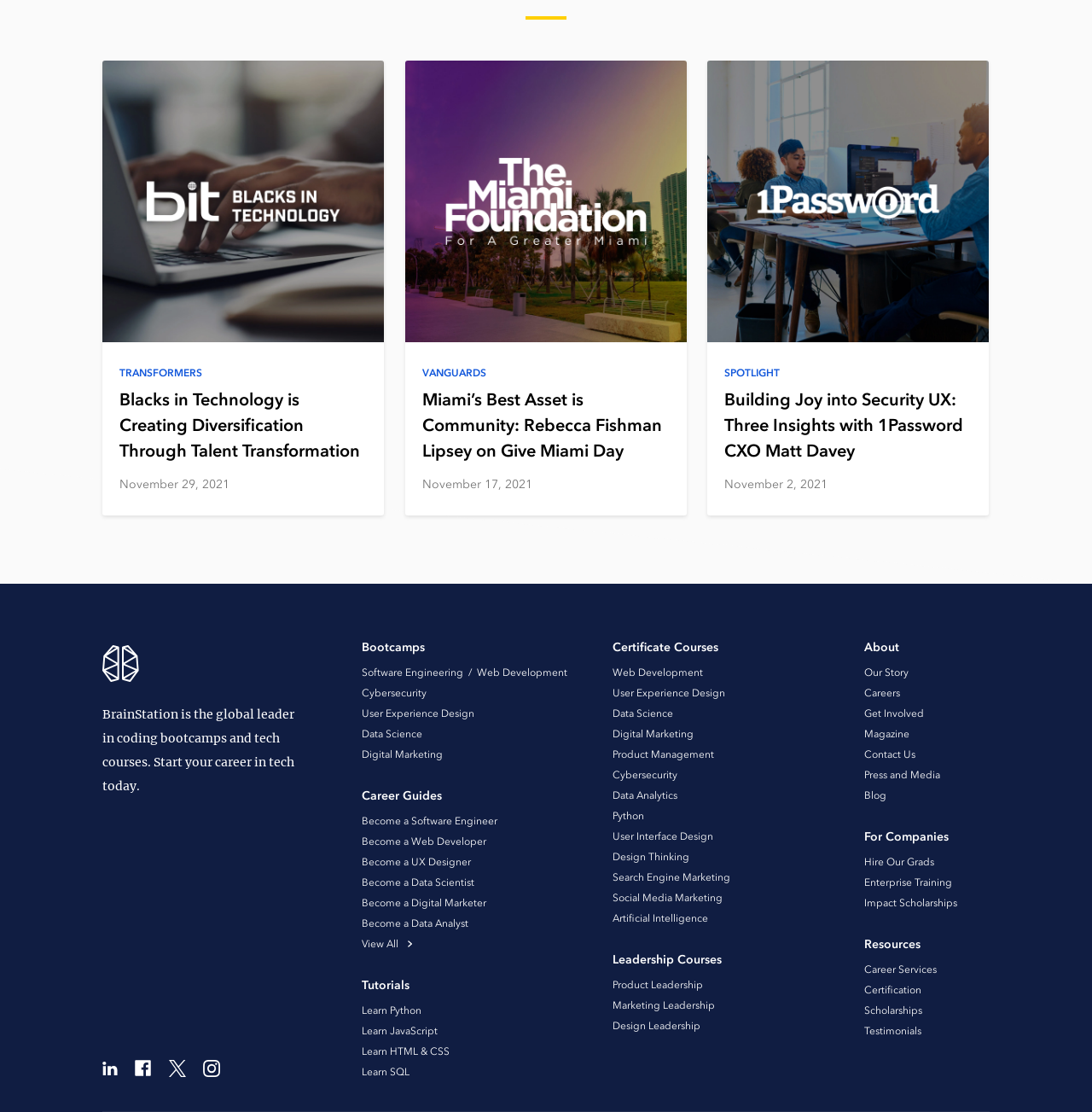Identify the bounding box coordinates of the element that should be clicked to fulfill this task: "View the 'Blacks in Technology is Creating Diversification Through Talent Transformation' article". The coordinates should be provided as four float numbers between 0 and 1, i.e., [left, top, right, bottom].

[0.094, 0.054, 0.352, 0.463]